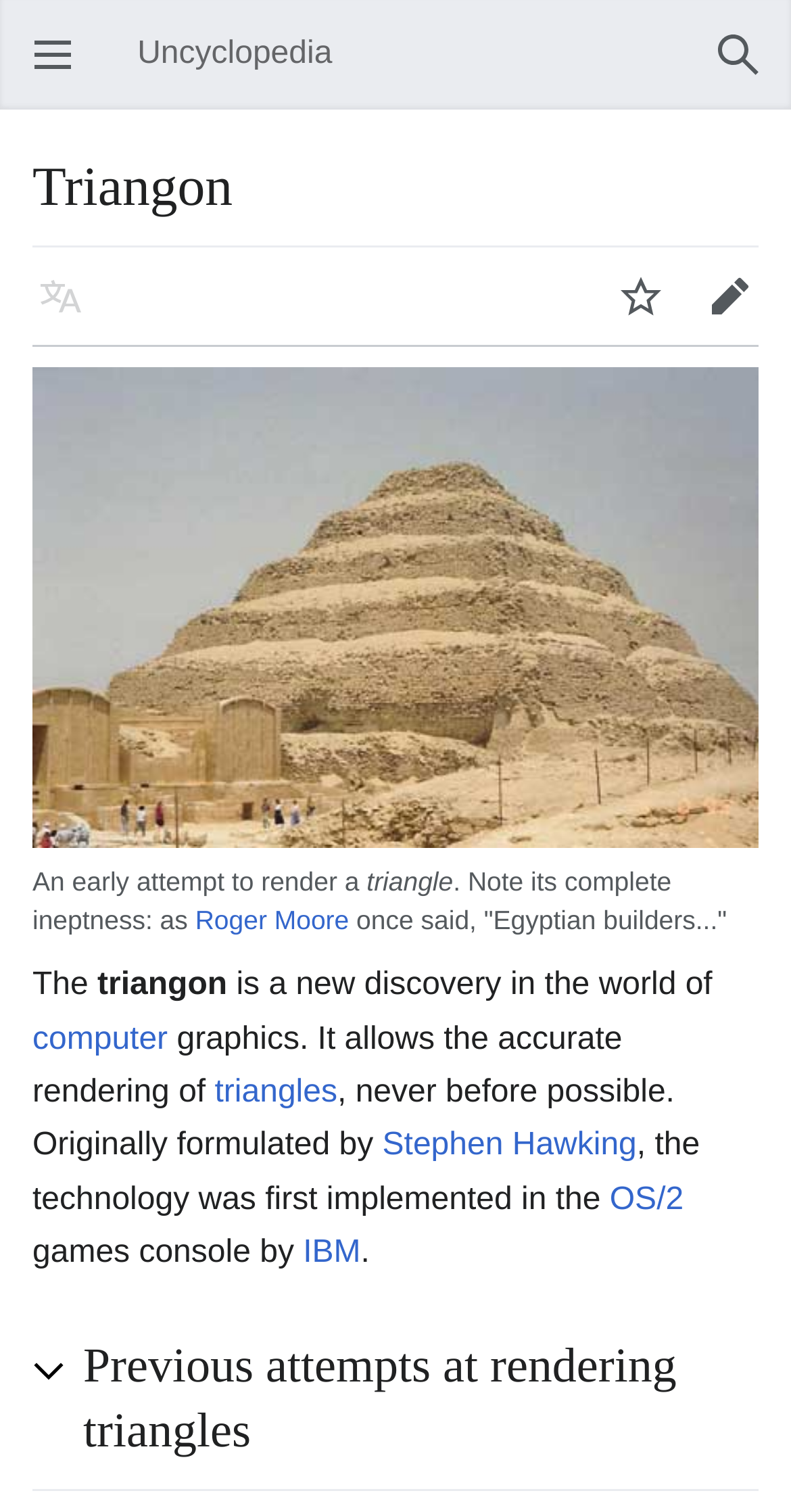Ascertain the bounding box coordinates for the UI element detailed here: "Previous attempts at rendering triangles". The coordinates should be provided as [left, top, right, bottom] with each value being a float between 0 and 1.

[0.105, 0.885, 0.877, 0.968]